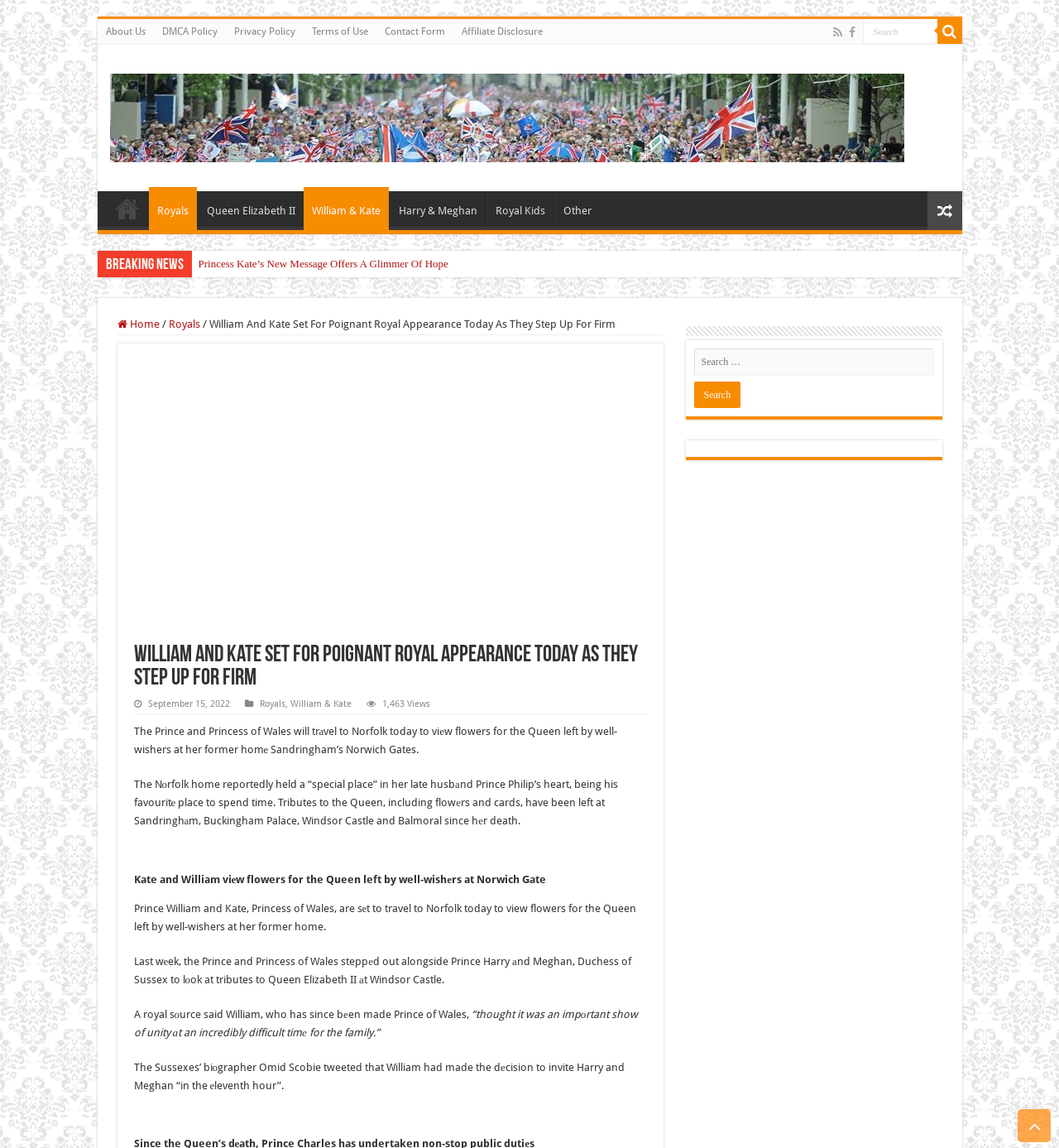Please identify the bounding box coordinates of the element I need to click to follow this instruction: "Read about Princess Kate’s new message".

[0.181, 0.218, 0.692, 0.242]